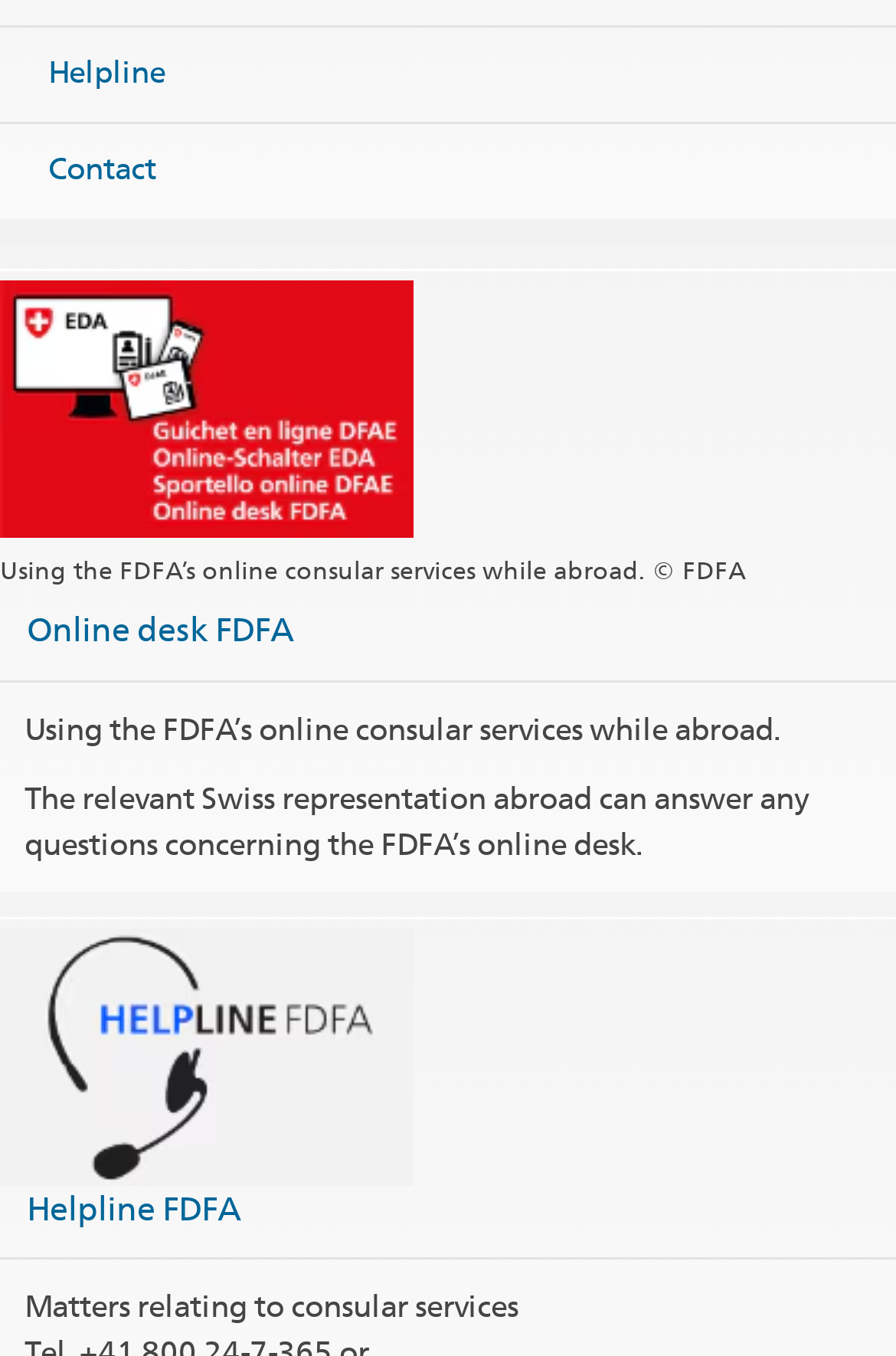Using the provided description: "Online desk FDFA", find the bounding box coordinates of the corresponding UI element. The output should be four float numbers between 0 and 1, in the format [left, top, right, bottom].

[0.03, 0.45, 0.327, 0.479]